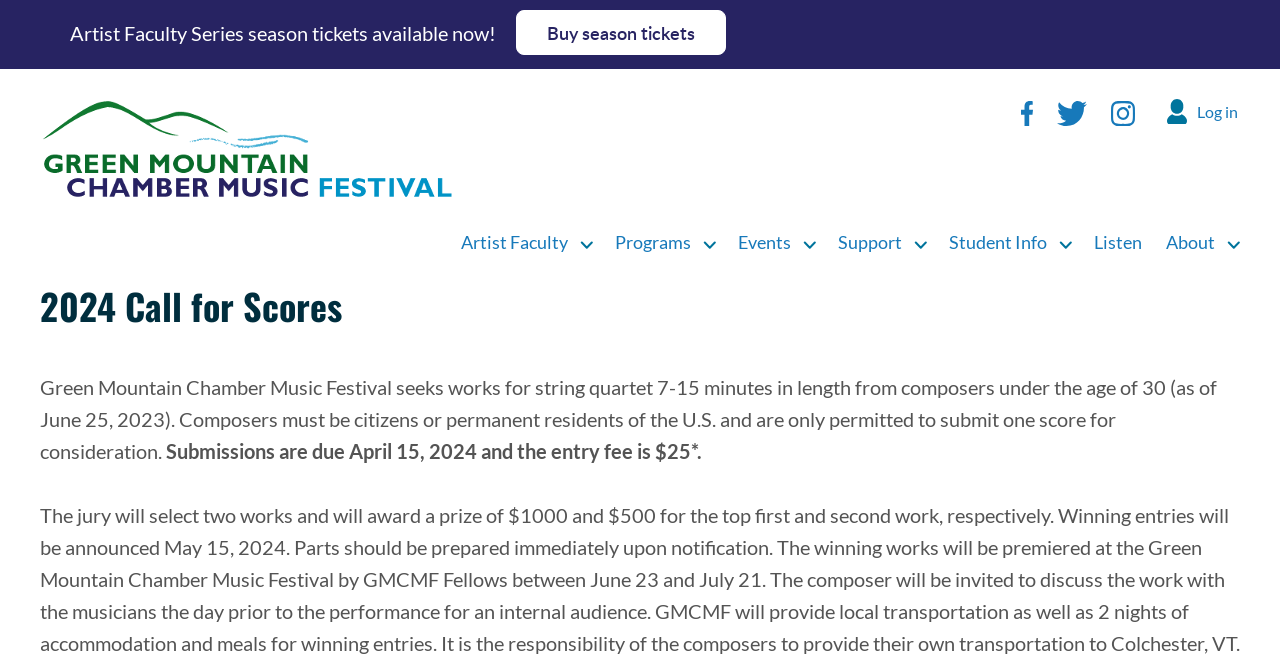When are submissions due?
Please give a detailed answer to the question using the information shown in the image.

The webpage states that submissions for the 2024 Call for Scores are due April 15, 2024, and the entry fee is $25.